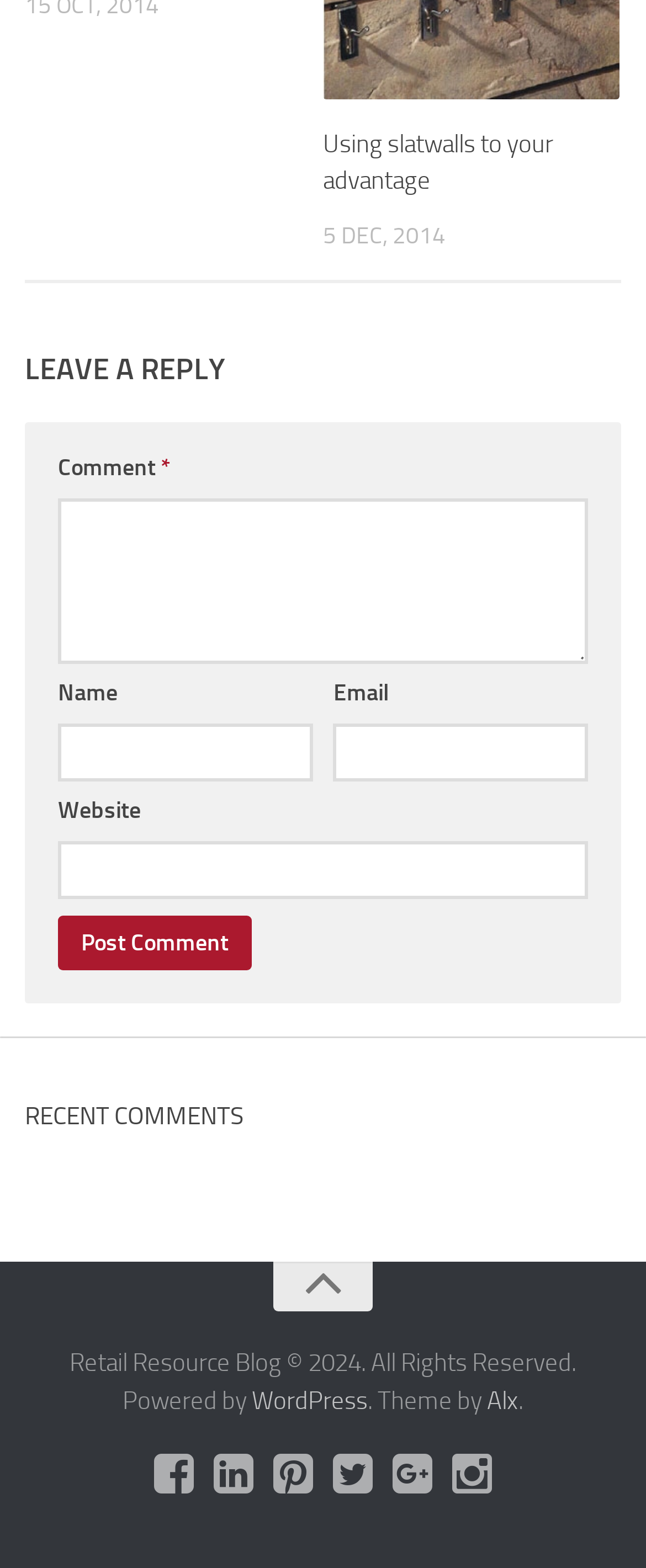Please specify the bounding box coordinates of the region to click in order to perform the following instruction: "Type your email".

[0.516, 0.461, 0.91, 0.498]